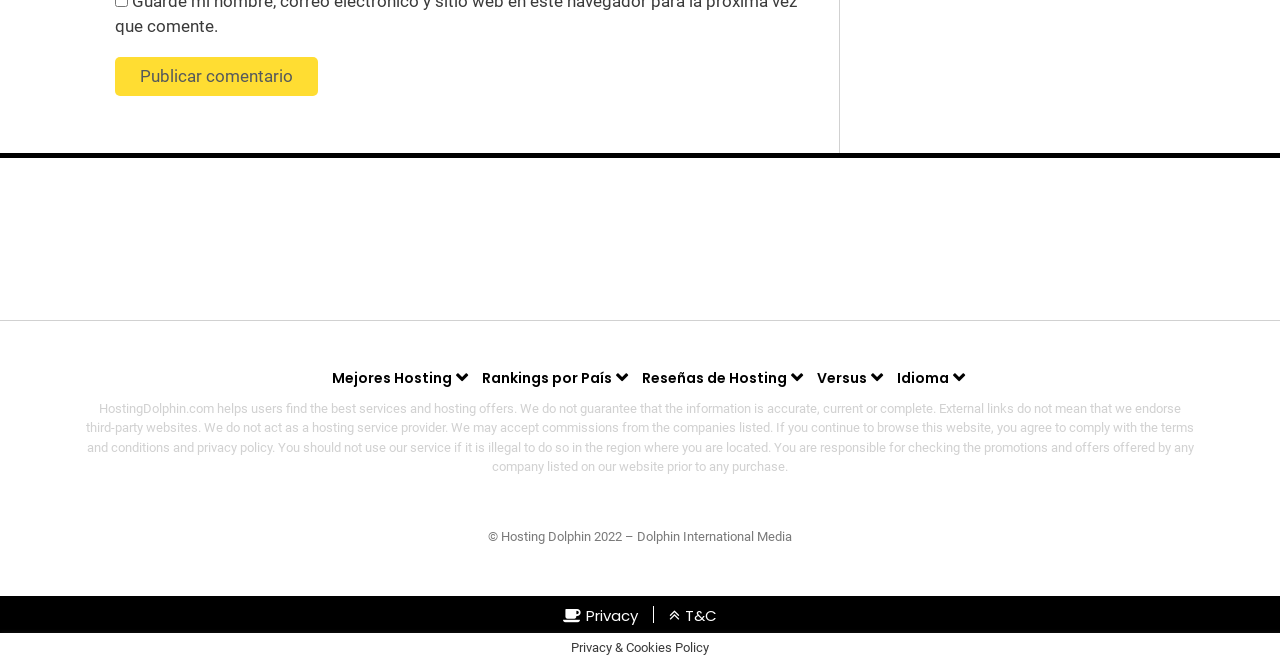Please locate the bounding box coordinates of the element's region that needs to be clicked to follow the instruction: "Read 'Privacy'". The bounding box coordinates should be provided as four float numbers between 0 and 1, i.e., [left, top, right, bottom].

[0.458, 0.913, 0.498, 0.945]